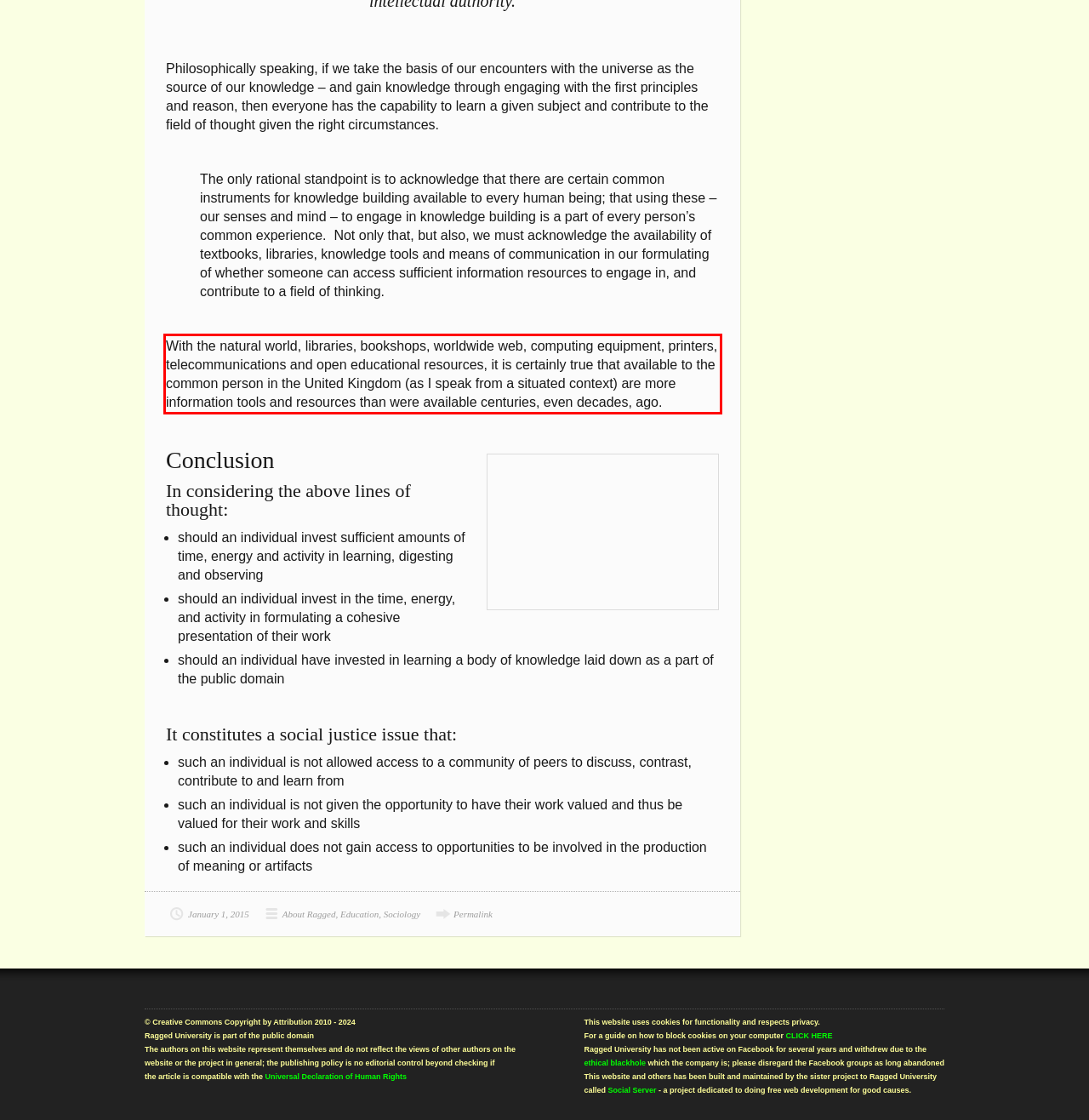Please examine the webpage screenshot and extract the text within the red bounding box using OCR.

With the natural world, libraries, bookshops, worldwide web, computing equipment, printers, telecommunications and open educational resources, it is certainly true that available to the common person in the United Kingdom (as I speak from a situated context) are more information tools and resources than were available centuries, even decades, ago.